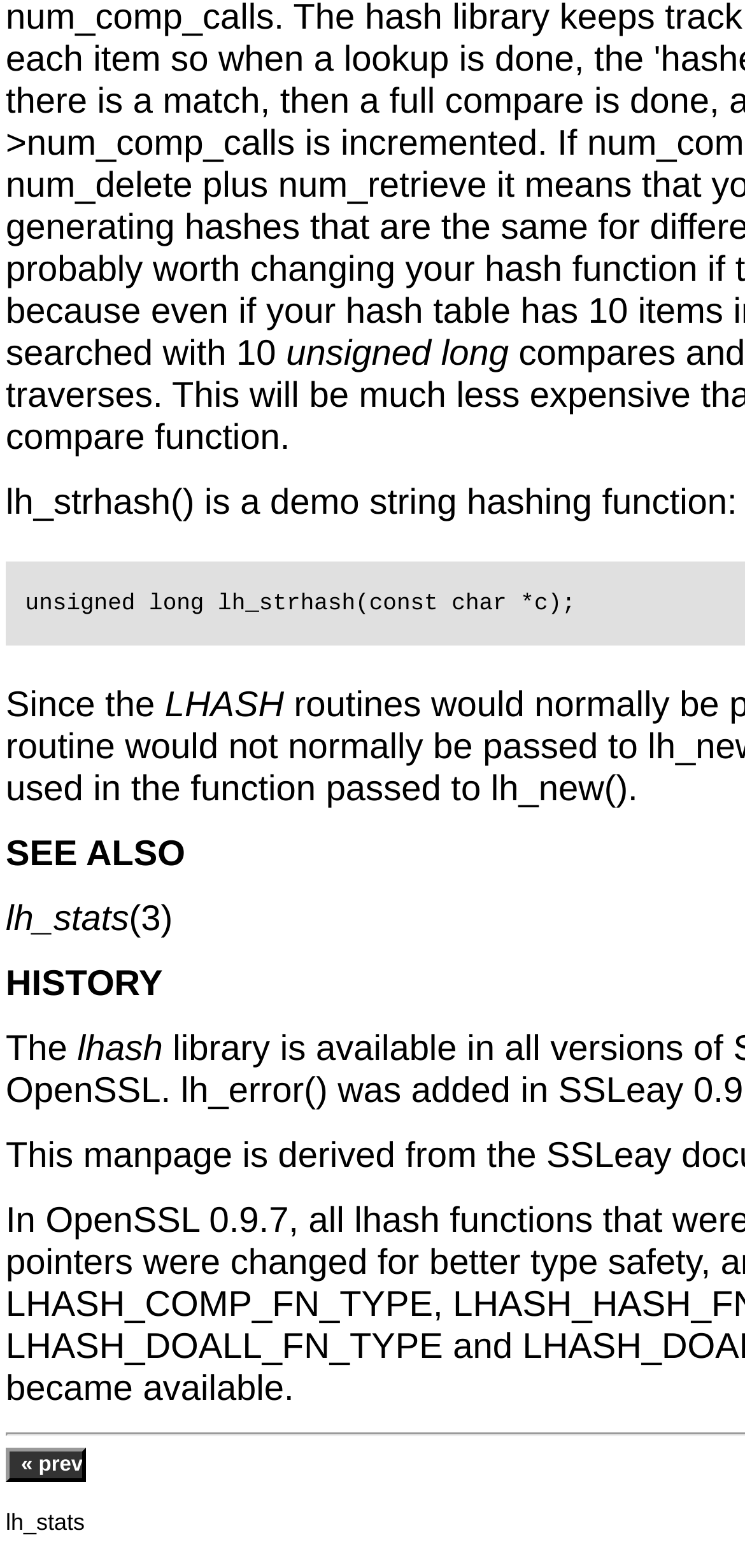Use a single word or phrase to answer the question:
What is the name of the demo string hashing function?

lh_strhash()